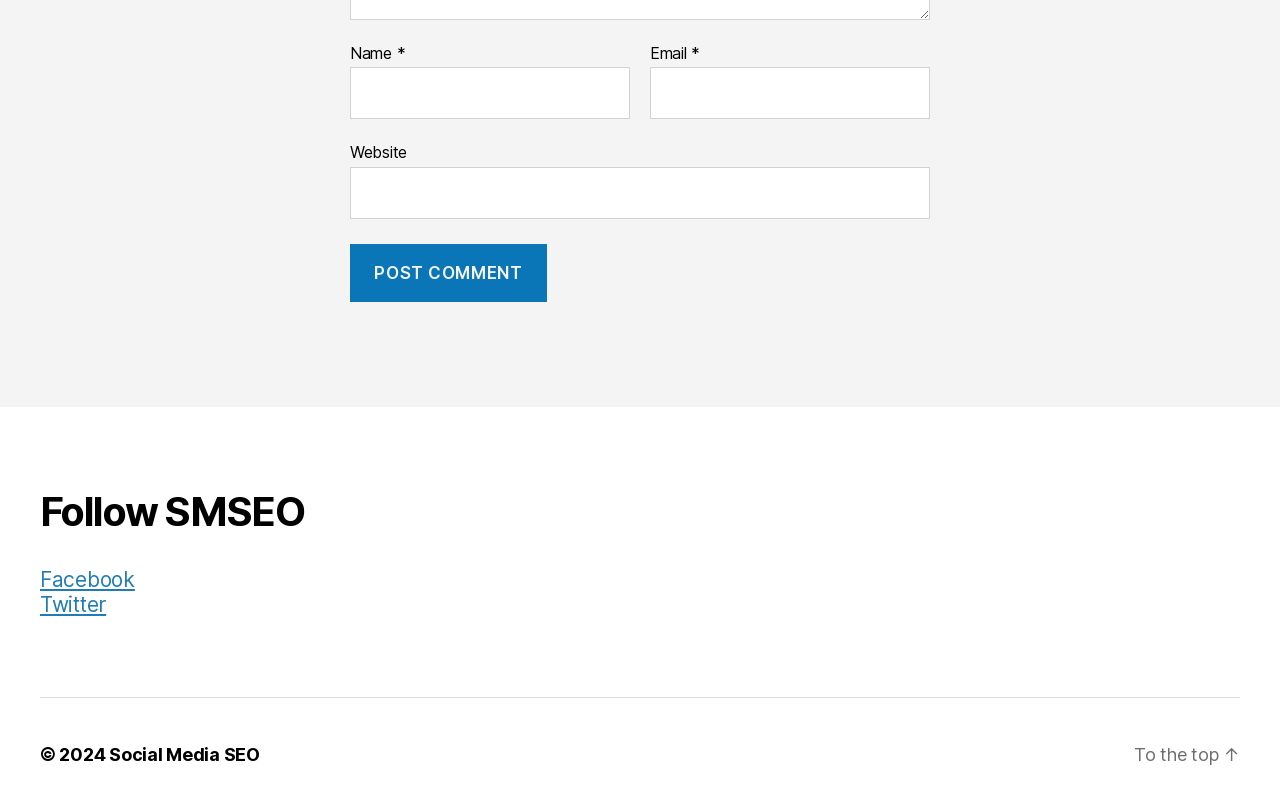Please identify the bounding box coordinates of the clickable region that I should interact with to perform the following instruction: "Click the Post Comment button". The coordinates should be expressed as four float numbers between 0 and 1, i.e., [left, top, right, bottom].

[0.273, 0.301, 0.427, 0.373]